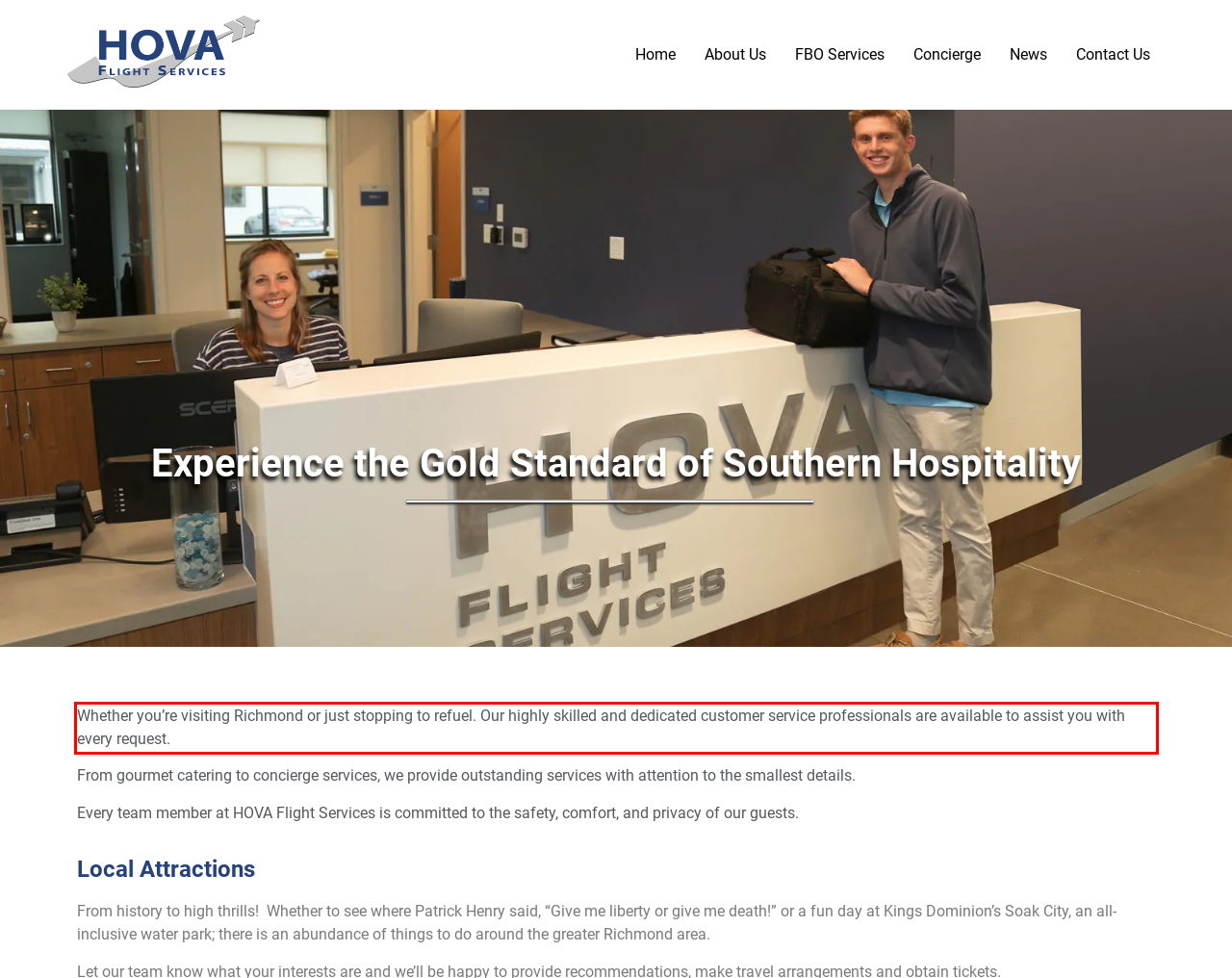You are provided with a screenshot of a webpage that includes a red bounding box. Extract and generate the text content found within the red bounding box.

Whether you’re visiting Richmond or just stopping to refuel. Our highly skilled and dedicated customer service professionals are available to assist you with every request.